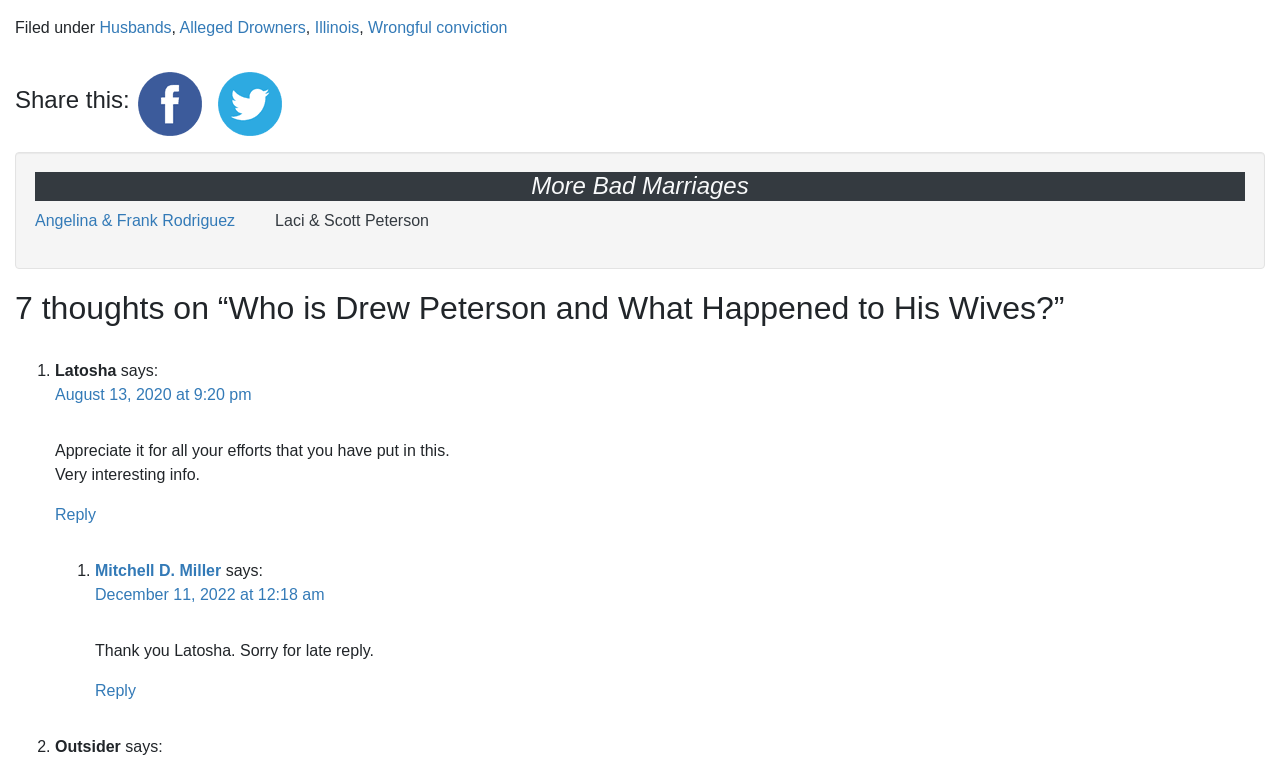Please give the bounding box coordinates of the area that should be clicked to fulfill the following instruction: "Select the 'The Benefits of Training Courses for Skincare Treatments' option". The coordinates should be in the format of four float numbers from 0 to 1, i.e., [left, top, right, bottom].

None